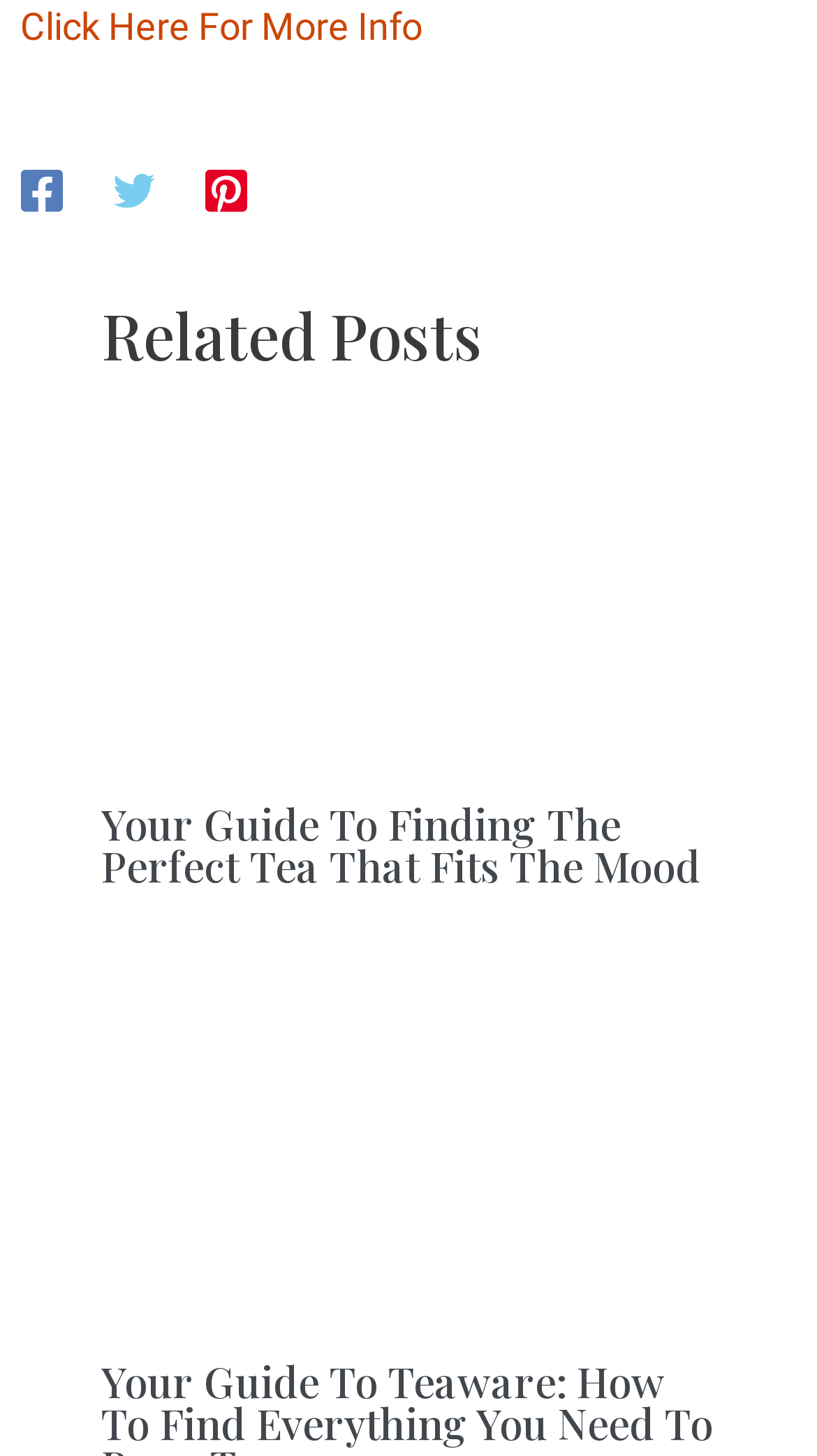What is the title of the first related post?
Please provide an in-depth and detailed response to the question.

I looked at the article section and found the first related post, which has a heading and a link with the same title.